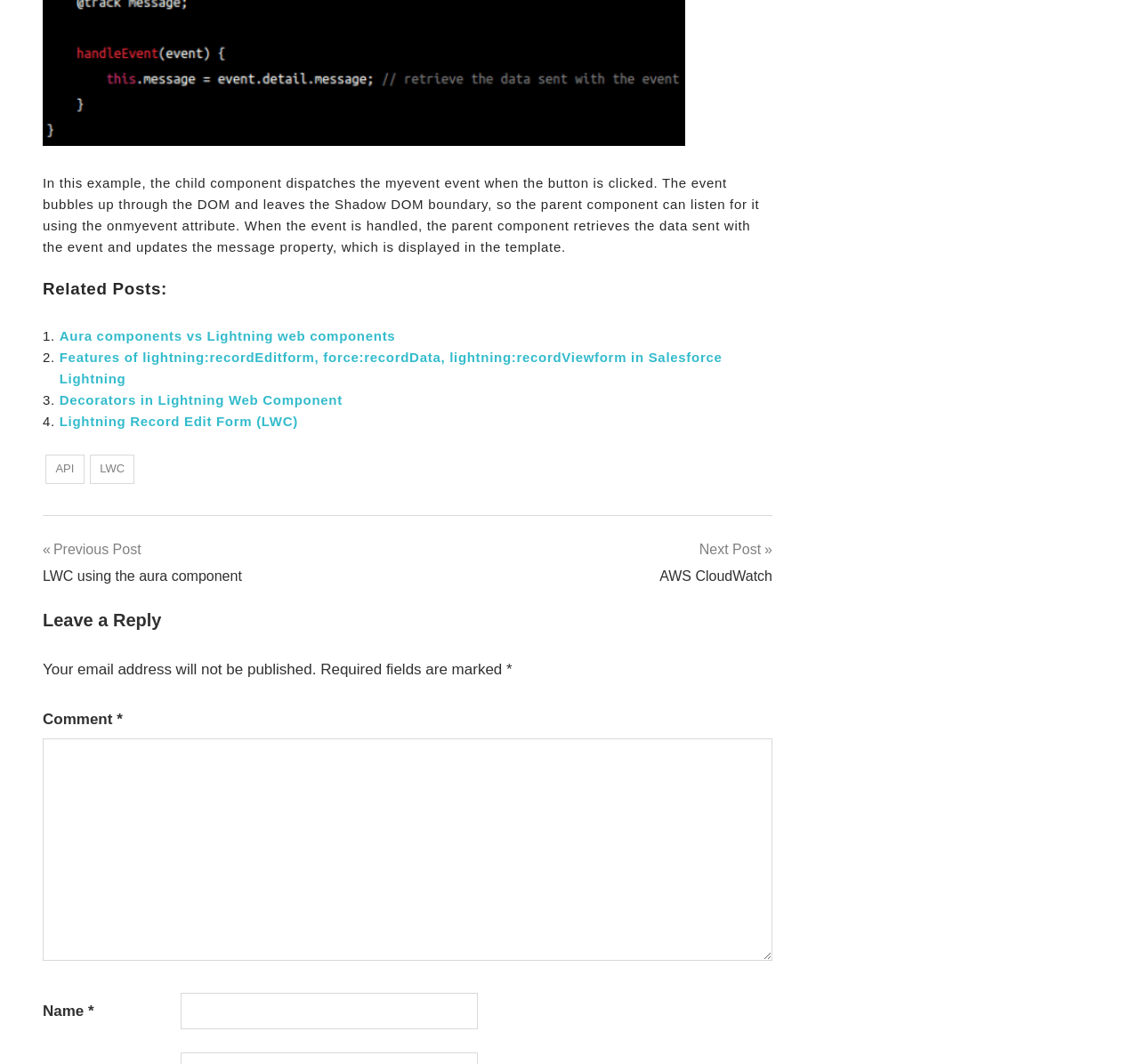What is required to be filled in the comment section?
Refer to the image and provide a one-word or short phrase answer.

Name and Comment